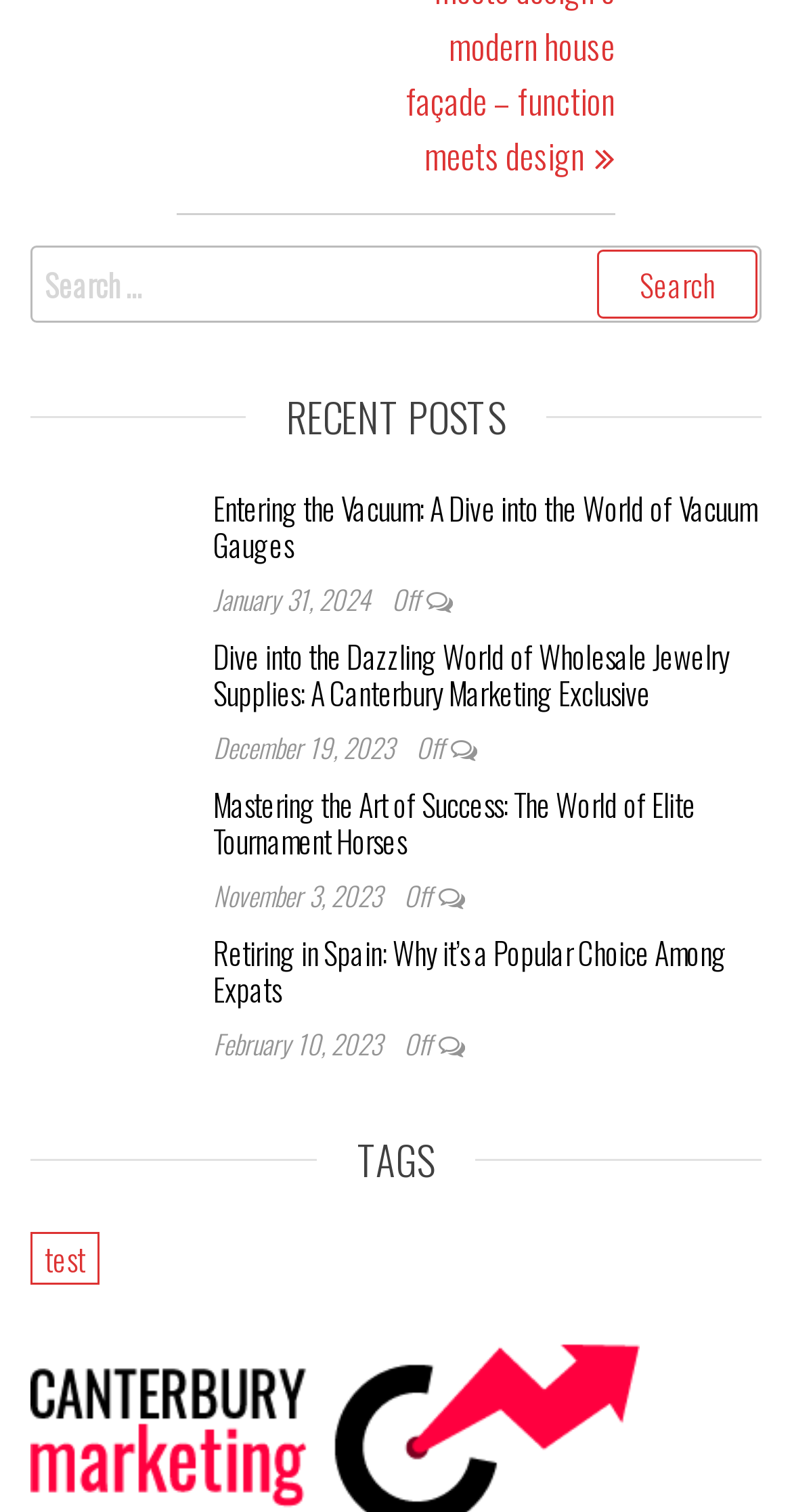Show the bounding box coordinates of the element that should be clicked to complete the task: "Search for something".

[0.038, 0.163, 0.962, 0.214]